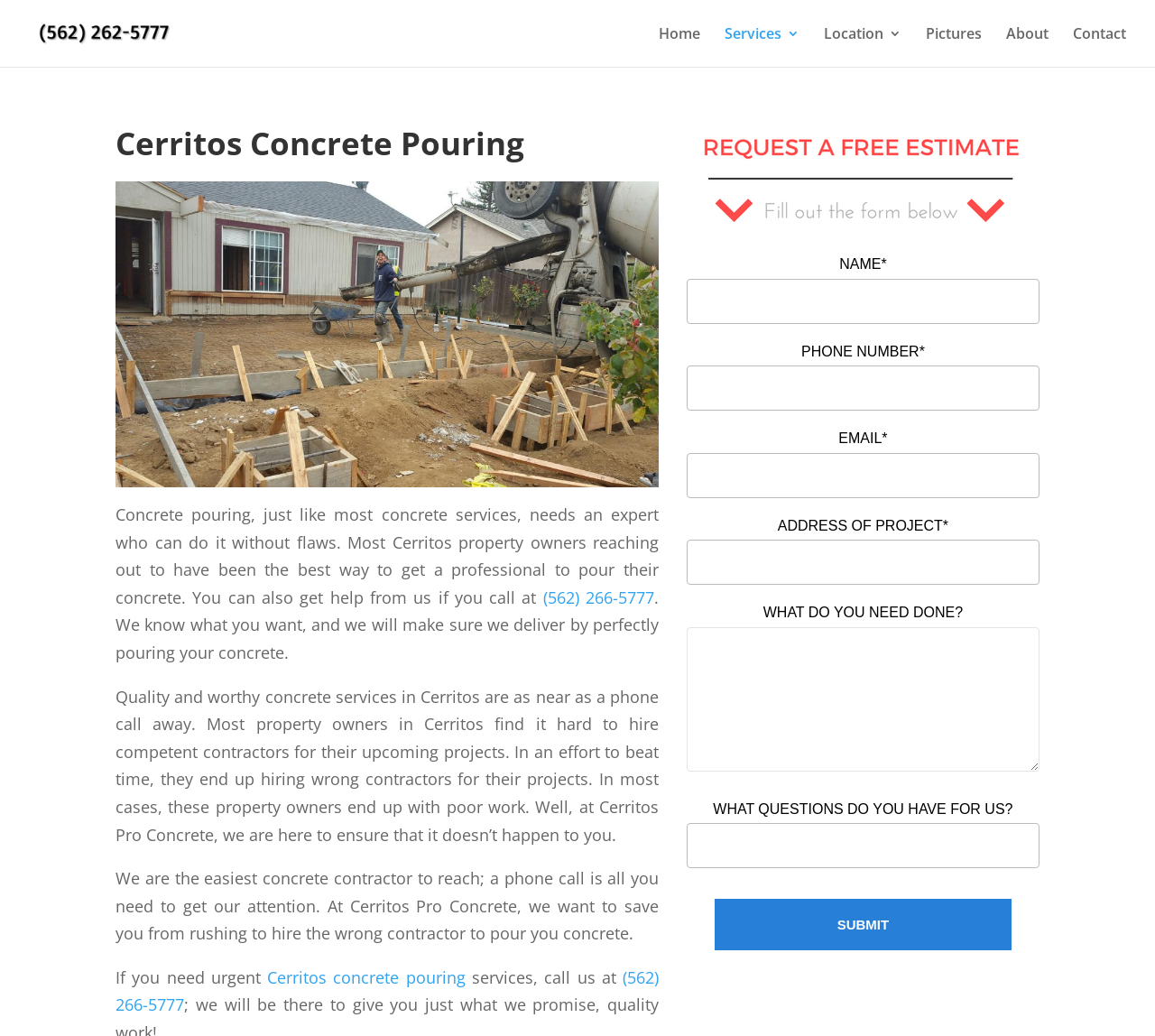Use a single word or phrase to answer this question: 
What is the button text at the bottom of the form?

SUBMIT